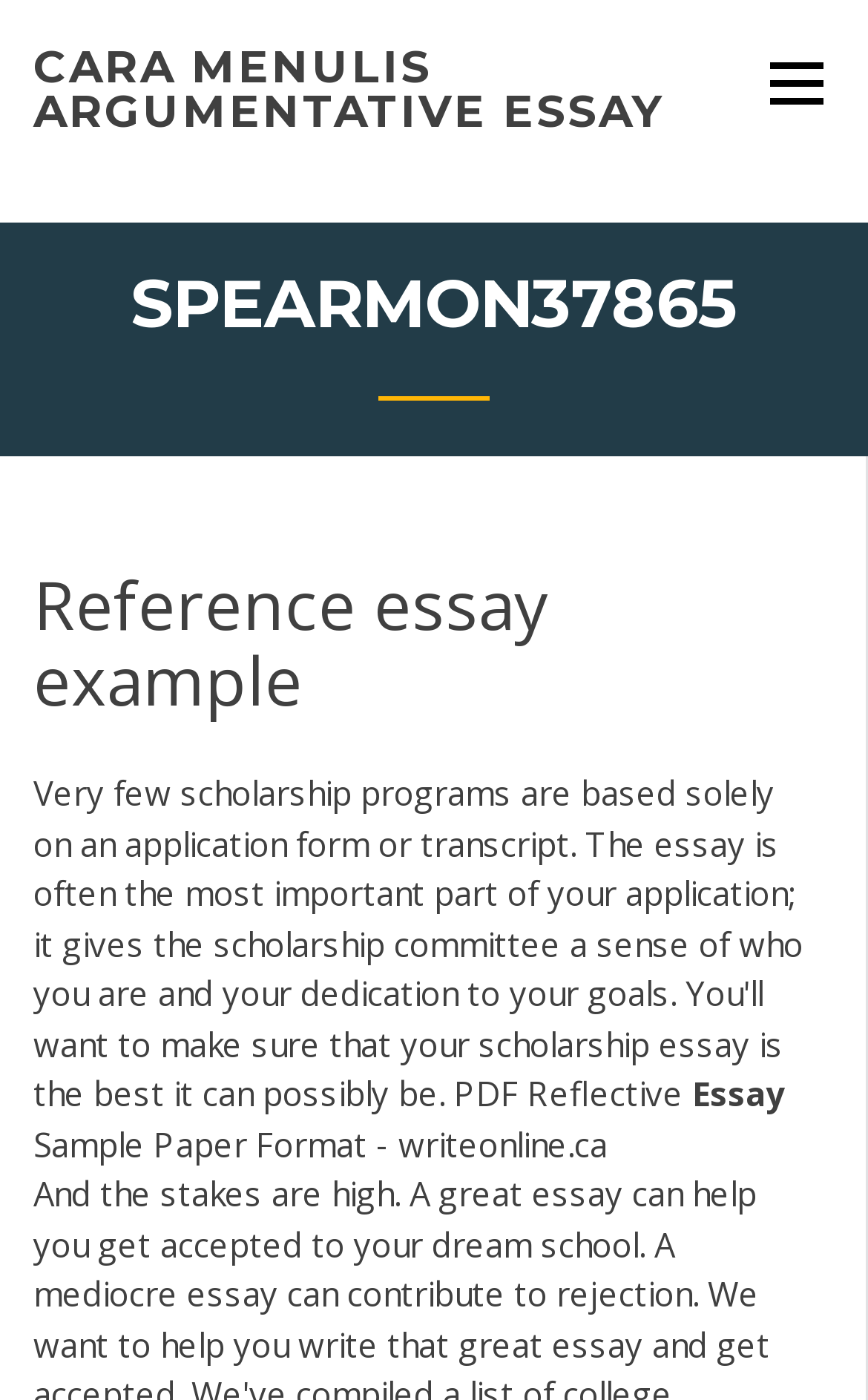What is the topic of the argumentative essay?
Based on the visual content, answer with a single word or a brief phrase.

Not specified